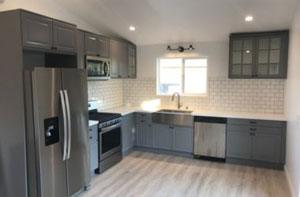Offer a detailed explanation of the image and its components.

This image showcases a modern kitchen design featuring a sleek, functional layout. The cabinetry is a stylish gray, harmonizing with the light-colored flooring and bright walls. The kitchen is outfitted with contemporary appliances, including a stainless steel refrigerator, a built-in microwave, a gas stove, and a dishwasher that blend seamlessly into the cabinetry. Above the countertop, soft lighting illuminates the workspace, and a window allows natural light to flood the area. This inviting space exemplifies effective garage conversion designs, turning practical living areas into beautiful, modern kitchens ideally suited for everyday use and entertaining.